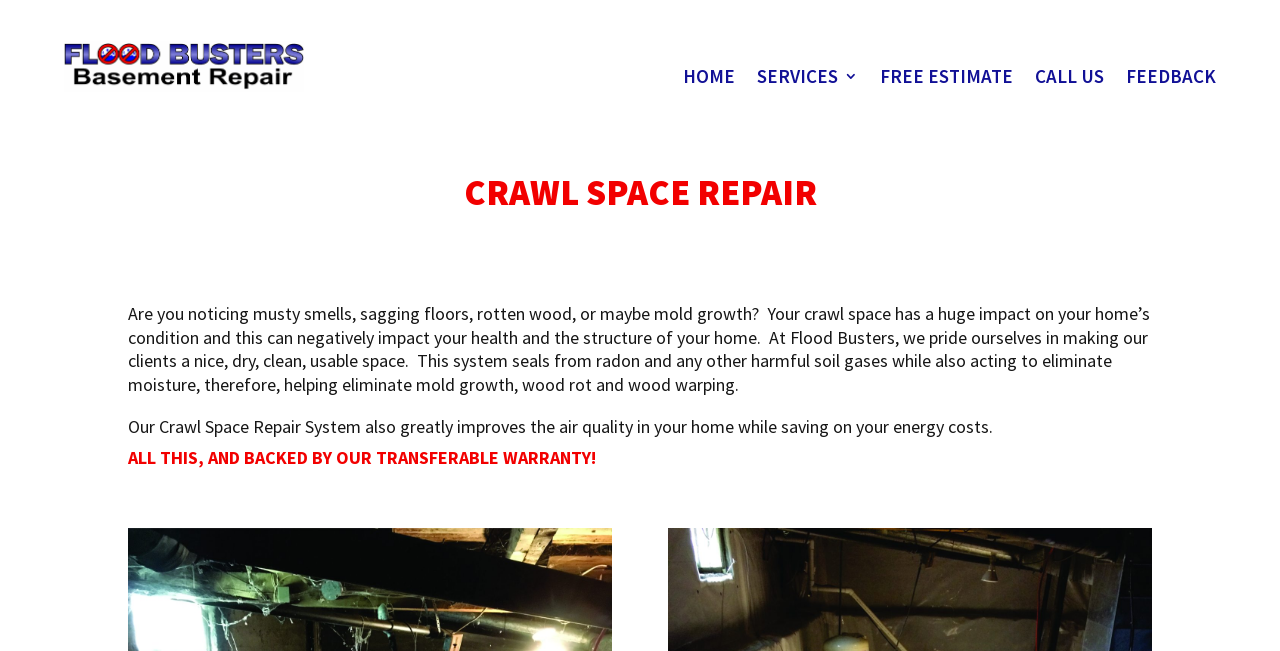Generate a comprehensive description of the webpage.

The webpage is about crawl space repair services provided by Flood Busters Basement Repair & Excavation Services. At the top left corner, there is a logo image accompanied by a link. Below the logo, there is a navigation menu with five links: HOME, SERVICES 3, FREE ESTIMATE, CALL US, and FEEDBACK, aligned horizontally across the top of the page.

The main content of the page is divided into sections. The first section has a heading "CRAWL SPACE REPAIR" and a paragraph of text that describes the importance of crawl space repair, its impact on home condition and health, and the services provided by Flood Busters. This section is located in the top half of the page.

Below the first section, there is another paragraph of text that explains the benefits of the crawl space repair system, including improved air quality and energy cost savings. This section is positioned in the middle of the page.

The last section has two headings, one of which is "ALL THIS, AND BACKED BY OUR TRANSFERABLE WARRANTY!", emphasizing the warranty provided by Flood Busters. This section is located at the bottom half of the page.